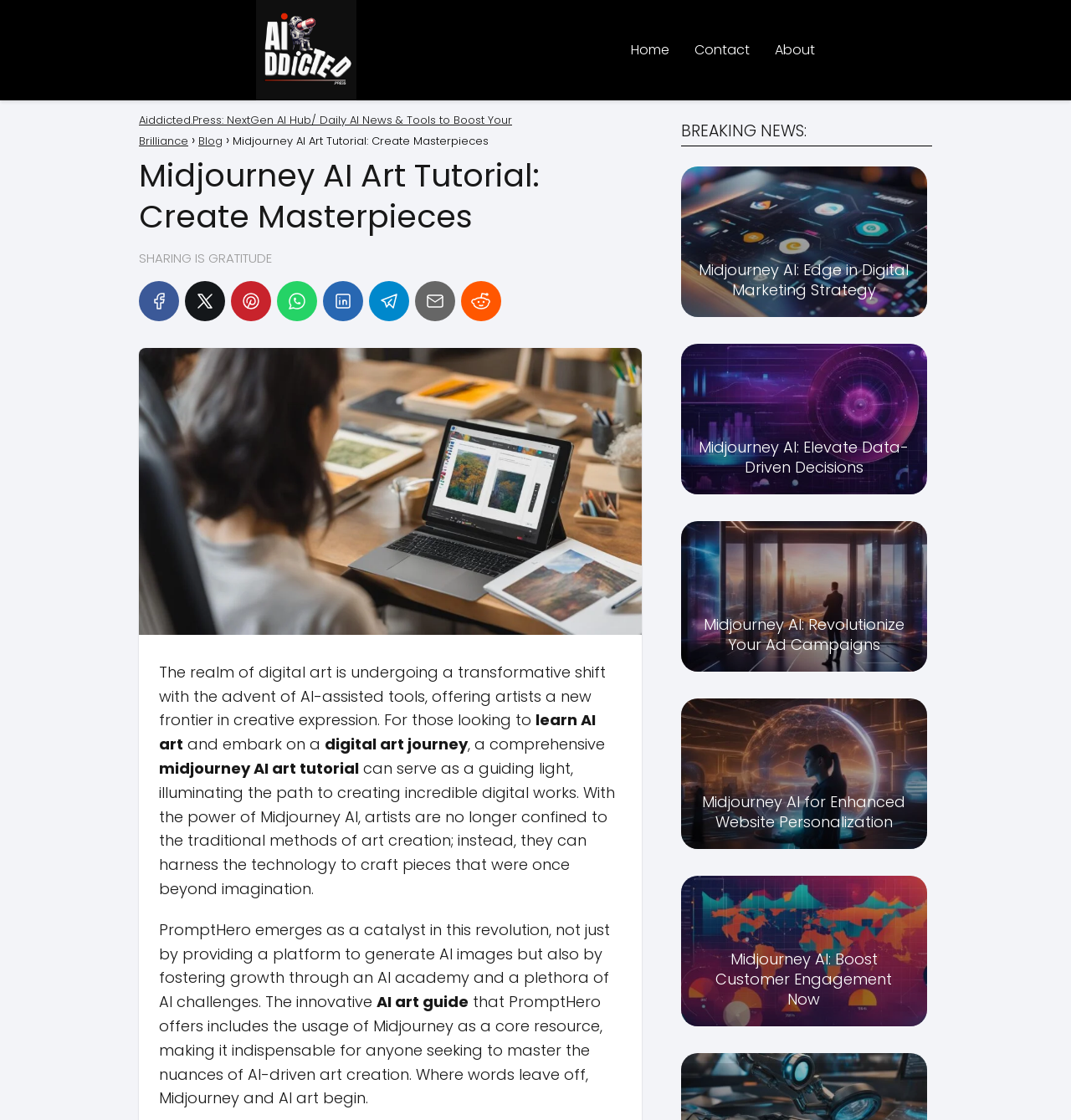Locate the bounding box coordinates of the region to be clicked to comply with the following instruction: "Click the 'Home' link". The coordinates must be four float numbers between 0 and 1, in the form [left, top, right, bottom].

[0.589, 0.036, 0.625, 0.053]